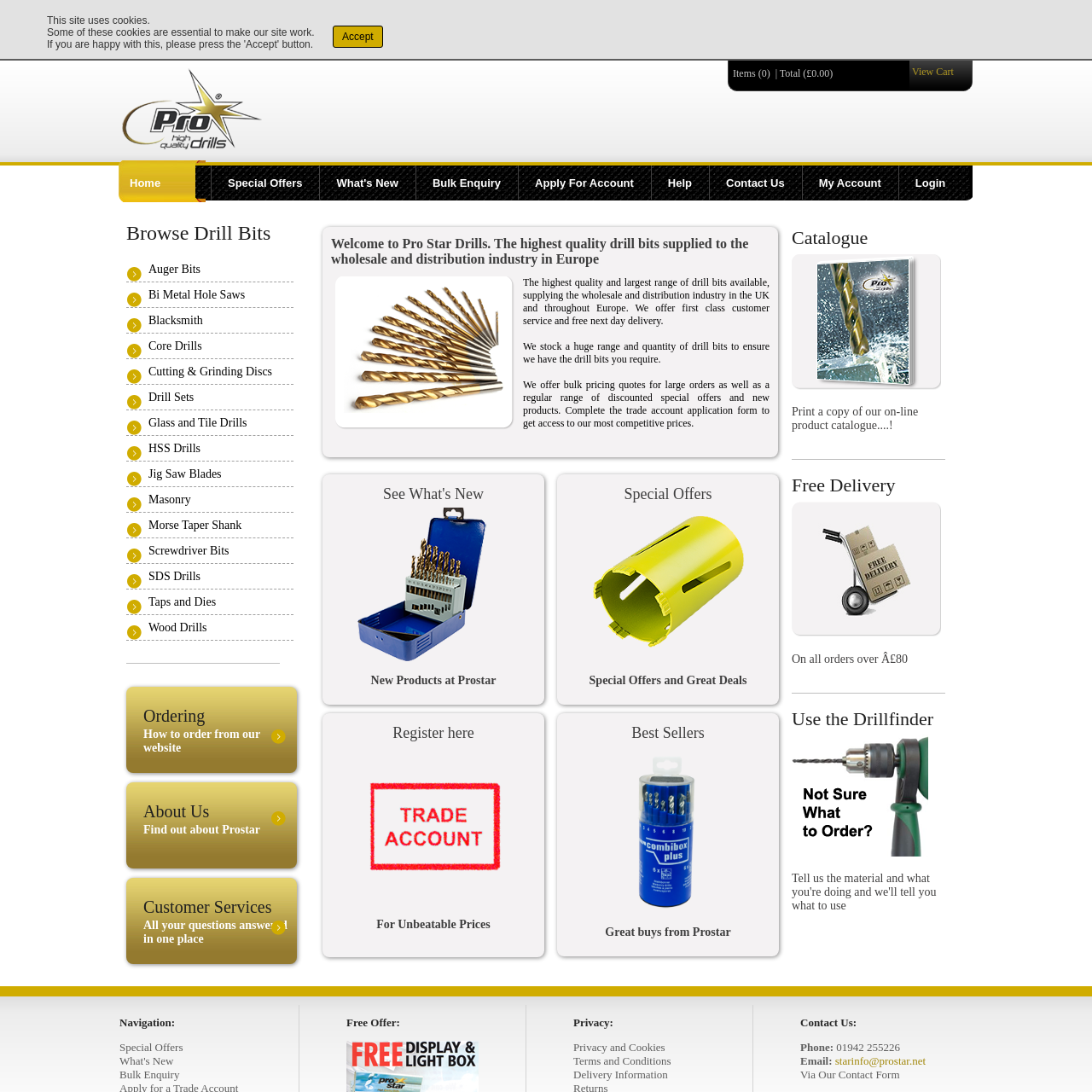Given the webpage screenshot, identify the bounding box of the UI element that matches this description: "https://www.10ofthose.com/uk/products/25500/beyon…".

None